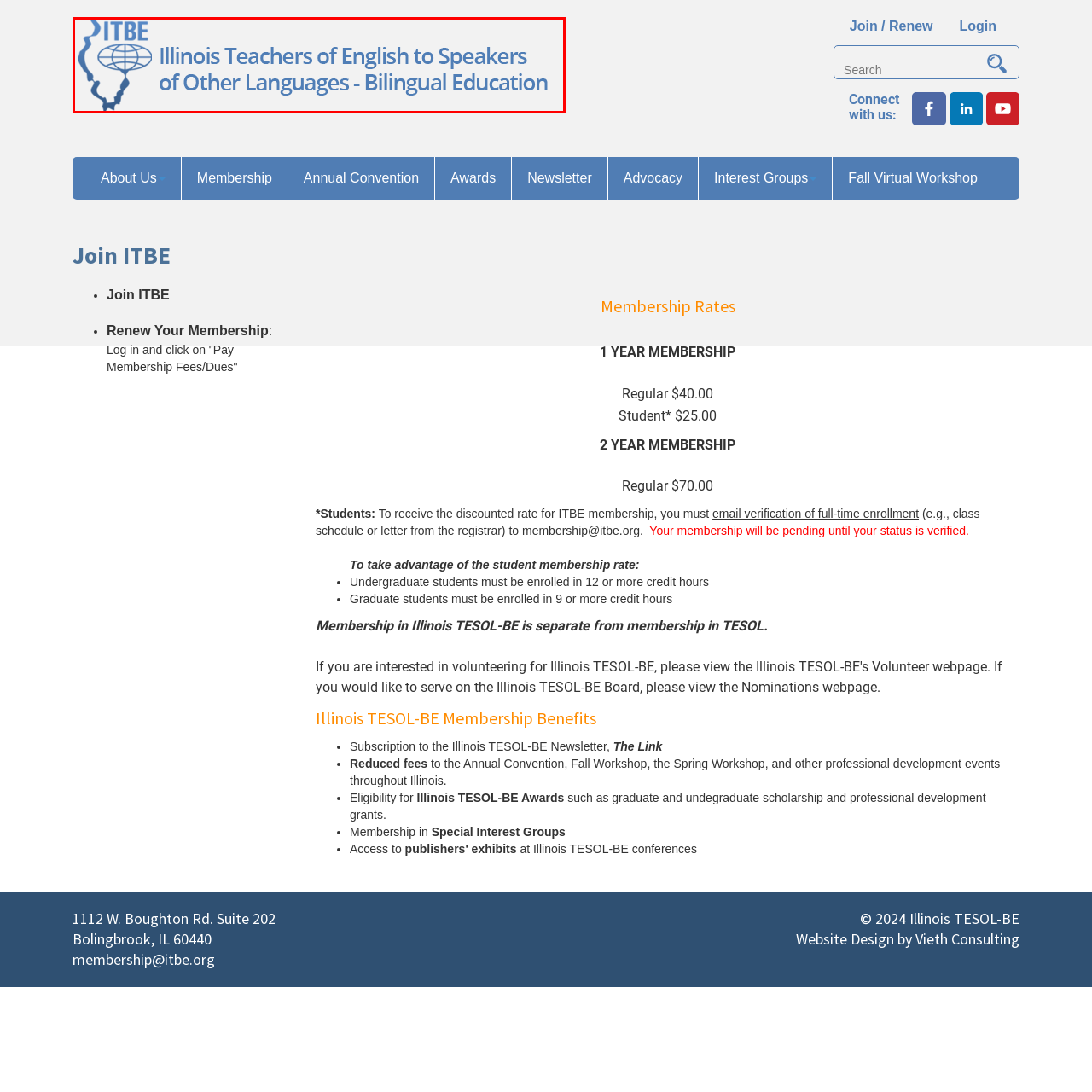Analyze the image surrounded by the red outline and answer the ensuing question with as much detail as possible based on the image:
What does the globe icon symbolize?

The globe icon is interpreted to symbolize the organization's commitment to internationalization and linguistic diversity by understanding the context of the logo and the organization's mission to support educators involved in teaching English to speakers of other languages.